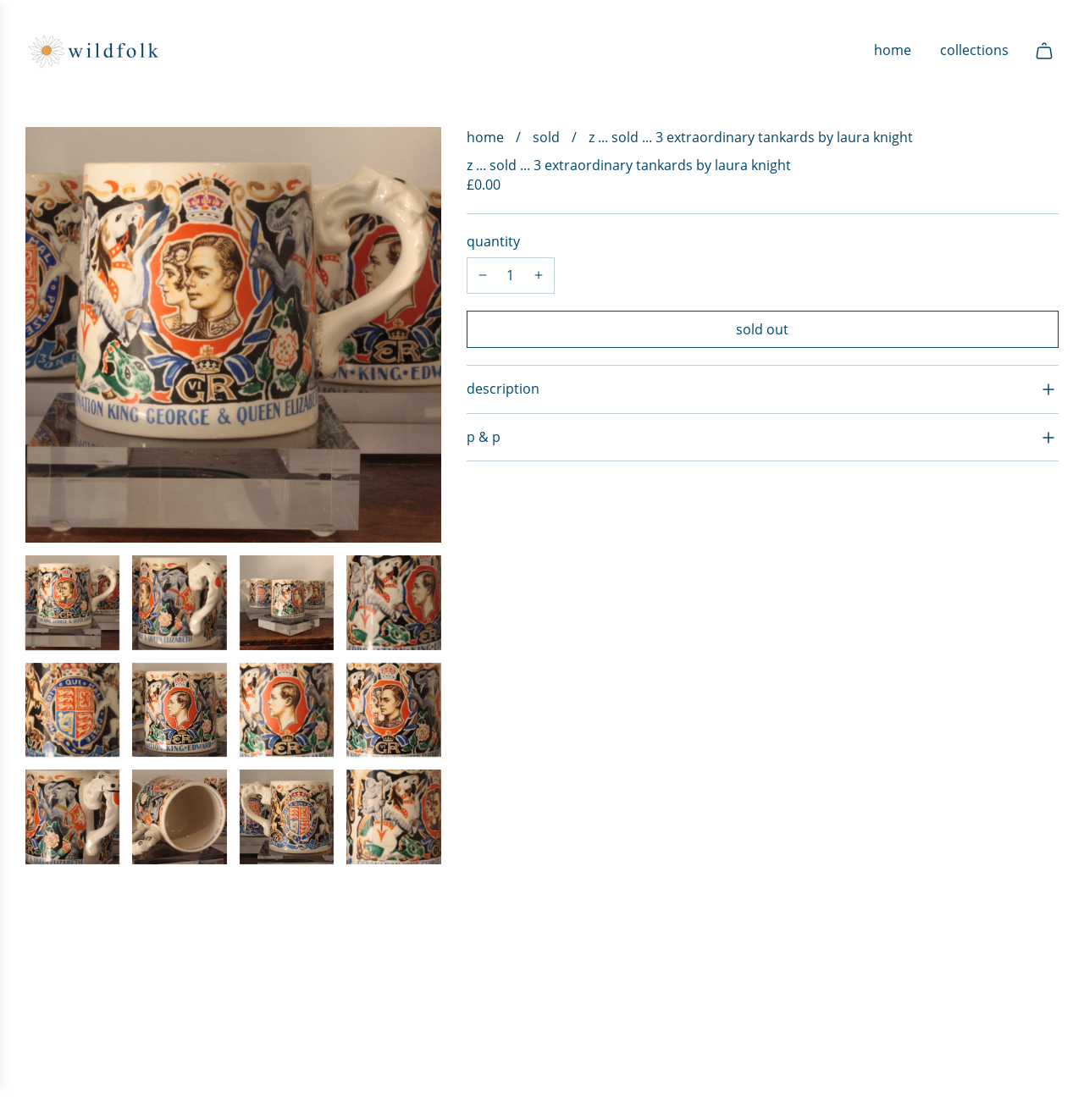Extract the bounding box coordinates of the UI element described: "input value="1" aria-label="quantity" name="quantity" value="1"". Provide the coordinates in the format [left, top, right, bottom] with values ranging from 0 to 1.

[0.459, 0.23, 0.483, 0.262]